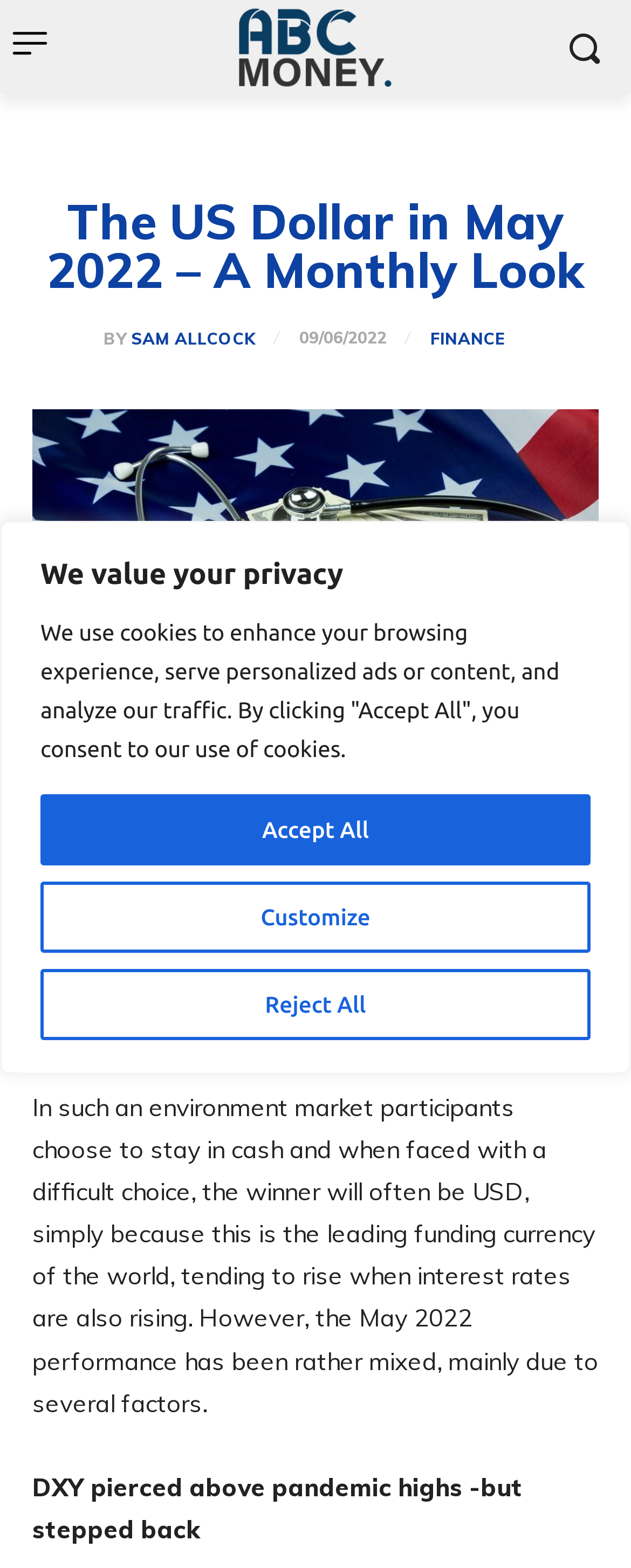Please answer the following question using a single word or phrase: What is the significance of the US Dollar?

Leading funding currency